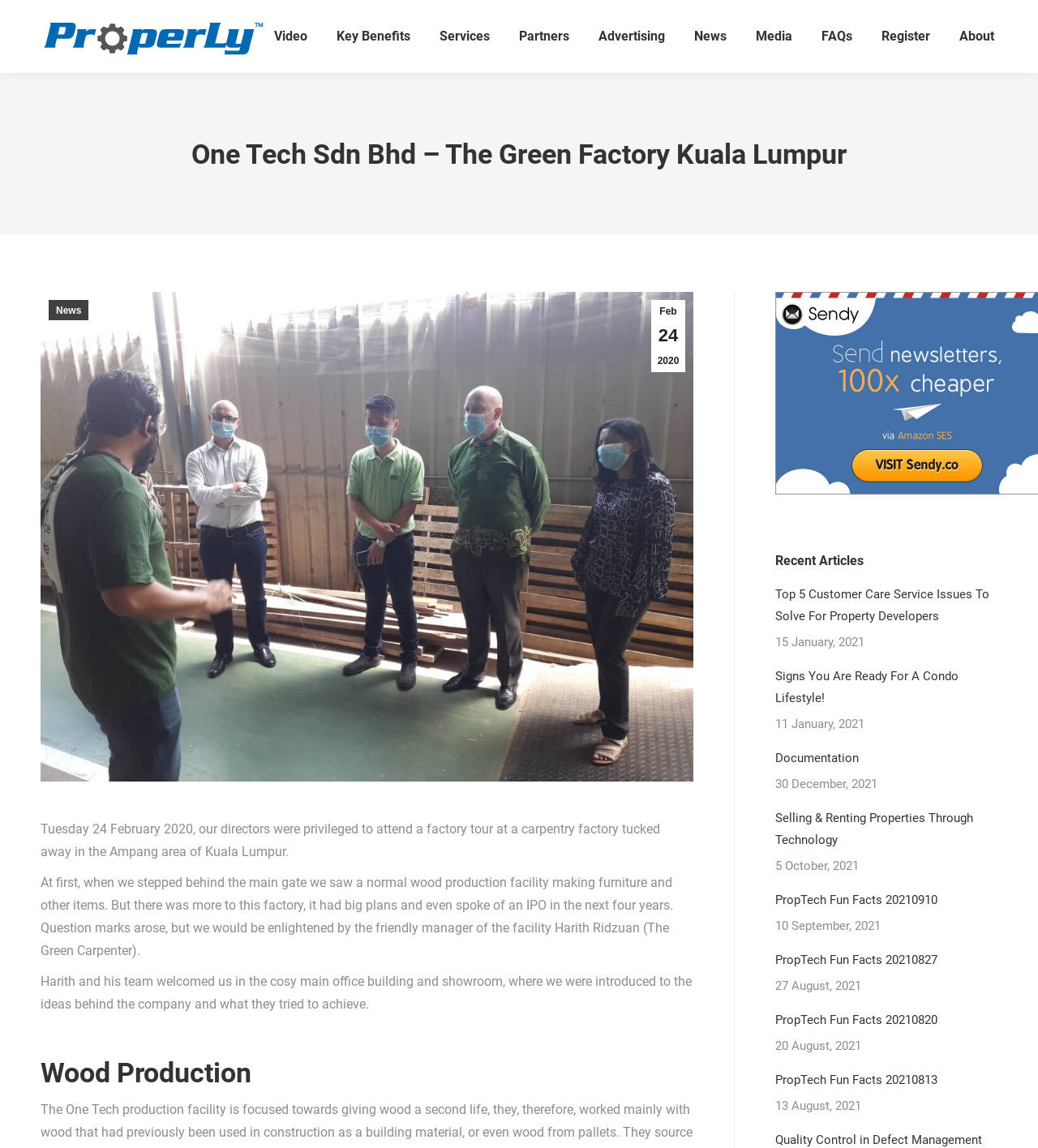How many articles are listed in the 'Recent Articles' section?
Use the information from the screenshot to give a comprehensive response to the question.

The 'Recent Articles' section lists 6 articles, each with a title, link, and date, starting from 'Top 5 Customer Care Service Issues To Solve For Property Developers' dated January 15, 2021, and ending with 'PropTech Fun Facts 20210813' dated August 13, 2021.